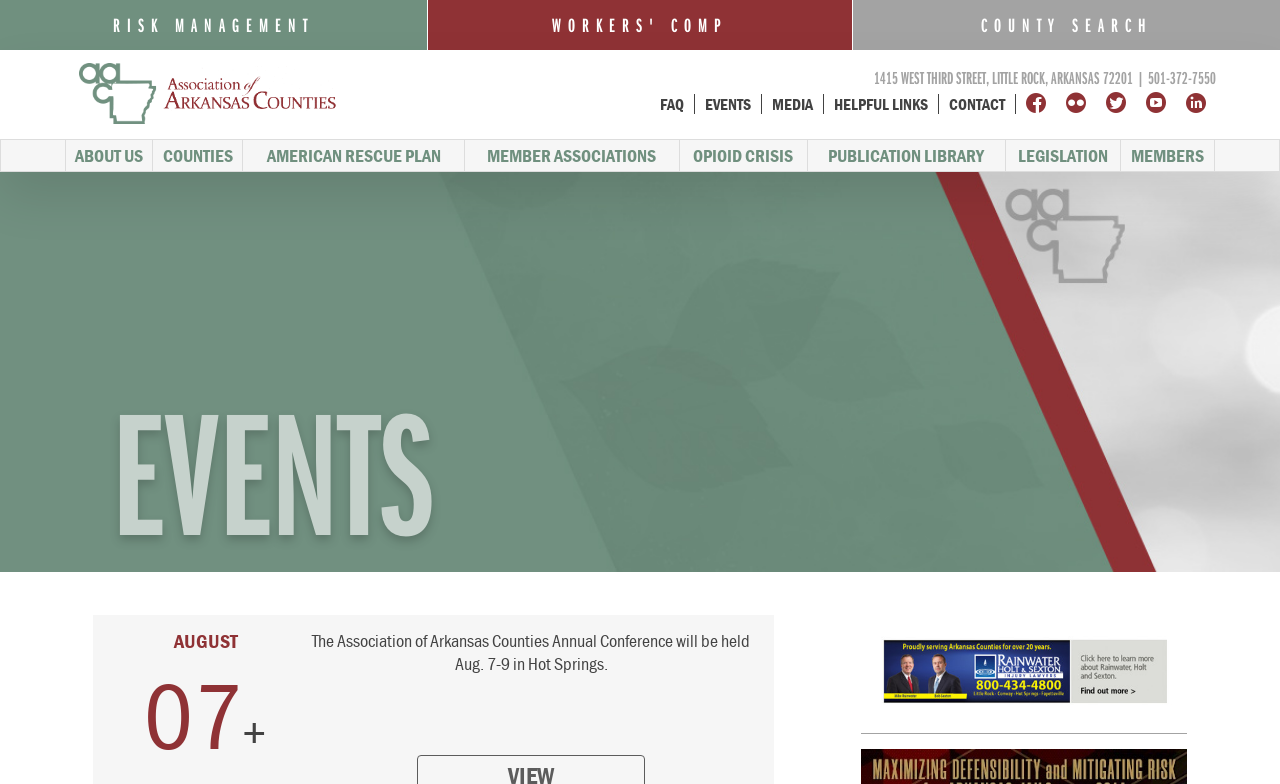Answer the question using only one word or a concise phrase: What is the name of the organization?

Association of Arkansas Counties